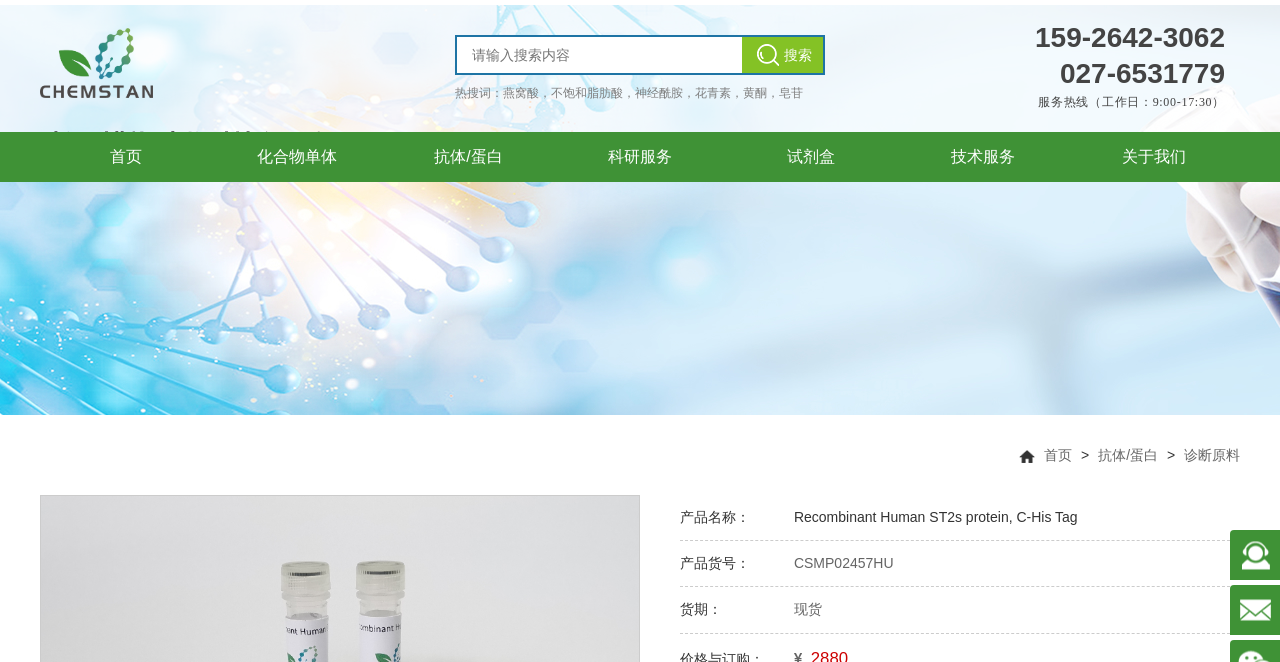Give a one-word or one-phrase response to the question:
What is the phone number for service?

159-2642-3062